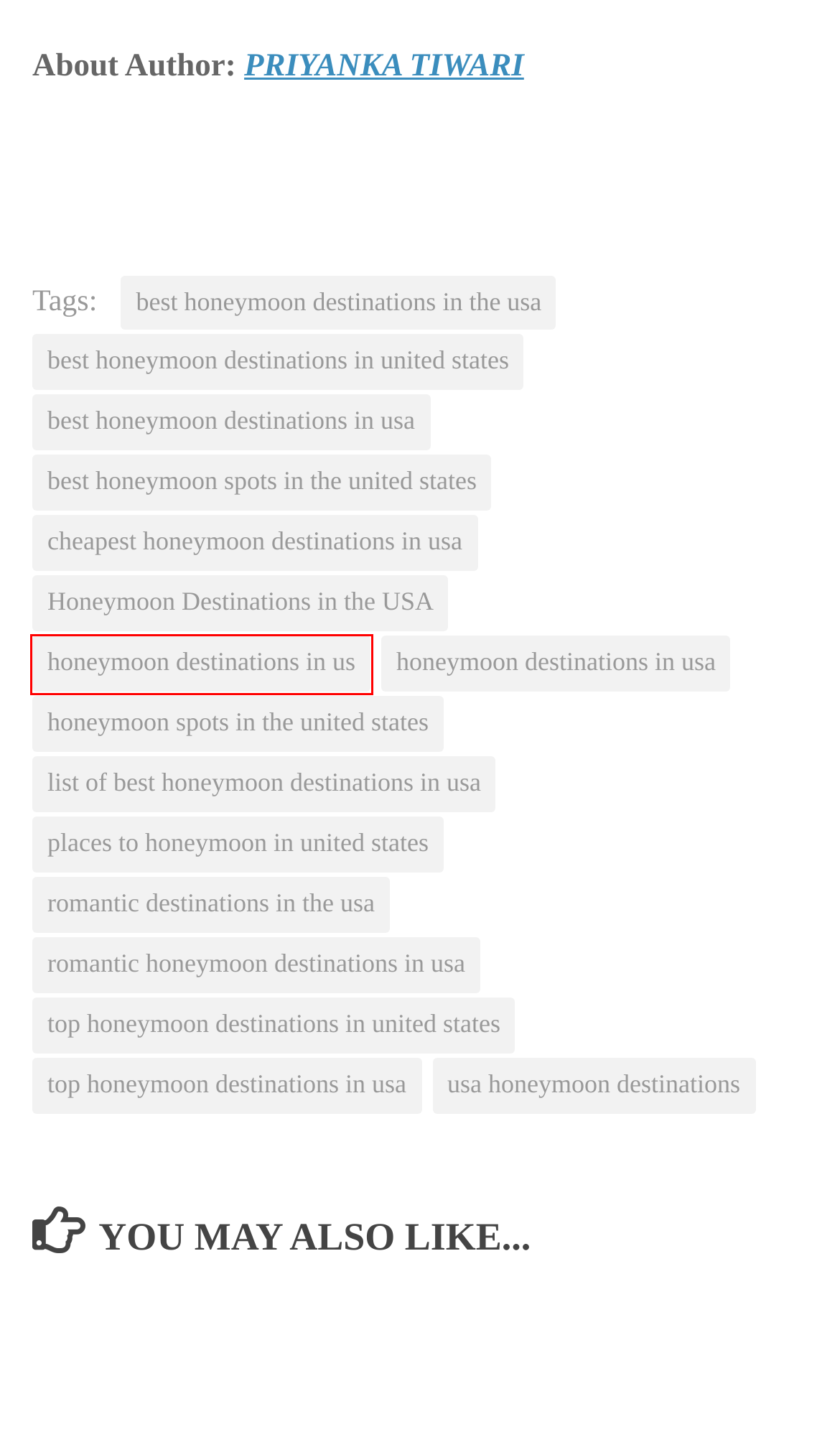You are presented with a screenshot of a webpage containing a red bounding box around an element. Determine which webpage description best describes the new webpage after clicking on the highlighted element. Here are the candidates:
A. top honeymoon destinations in usa Archives - Travel
B. honeymoon destinations in us Archives - Travel
C. list of best honeymoon destinations in usa Archives - Travel
D. best honeymoon spots in the united states Archives - Travel
E. honeymoon destinations in usa Archives - Travel
F. Honeymoon Destinations in the USA Archives - Travel
G. top honeymoon destinations in united states Archives - Travel
H. usa honeymoon destinations Archives - Travel

B